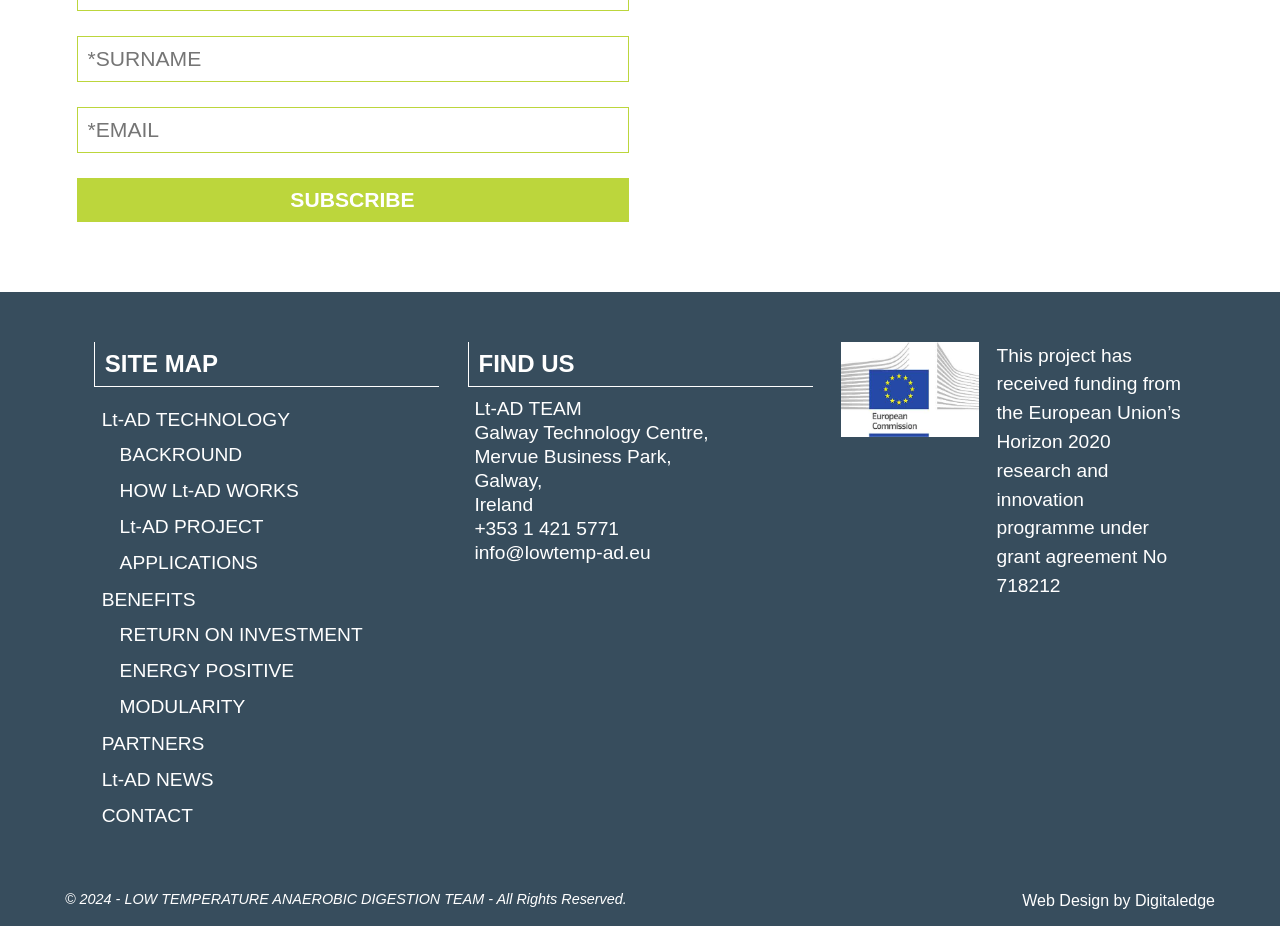Highlight the bounding box coordinates of the element that should be clicked to carry out the following instruction: "Subscribe". The coordinates must be given as four float numbers ranging from 0 to 1, i.e., [left, top, right, bottom].

[0.06, 0.192, 0.491, 0.239]